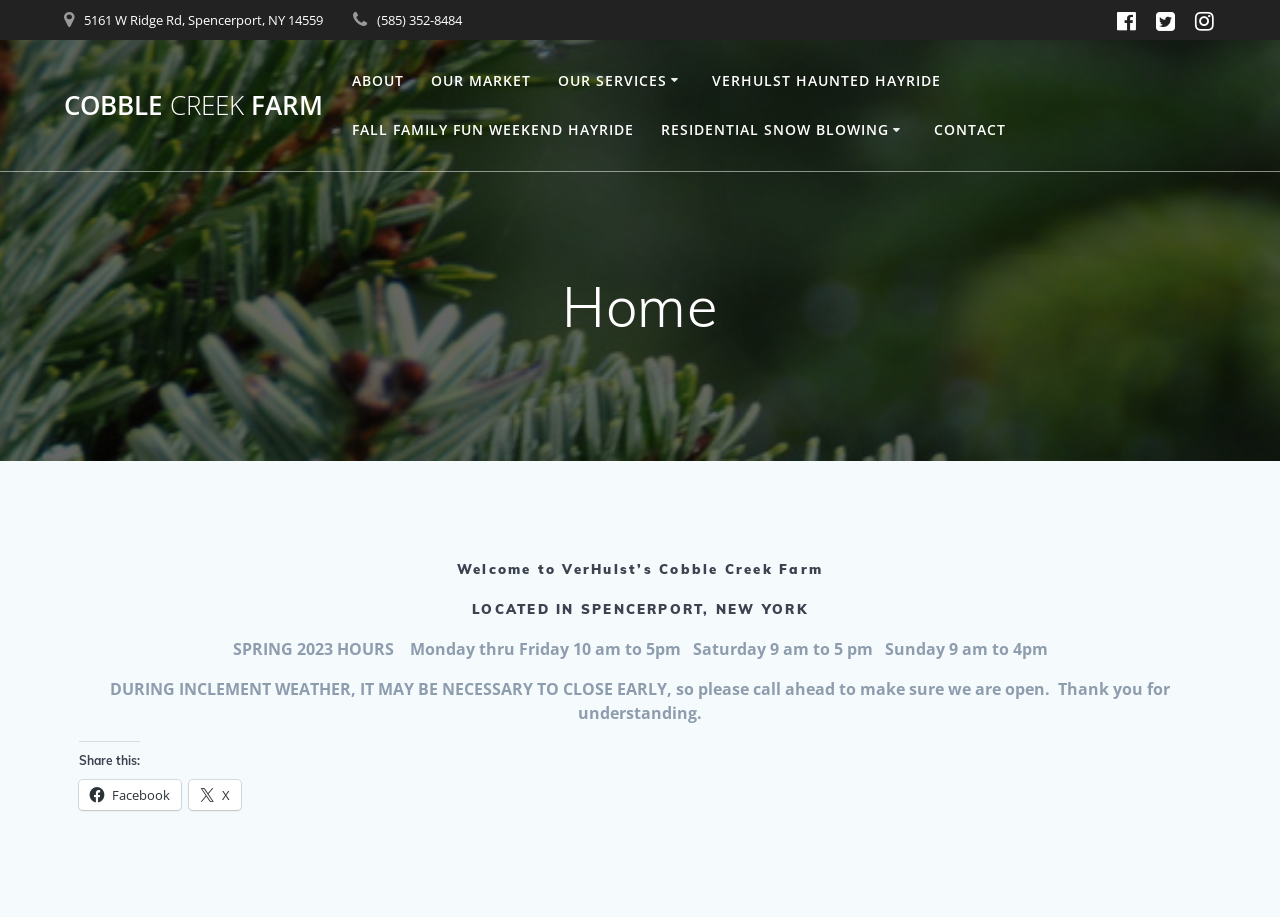Determine the bounding box coordinates of the clickable element to complete this instruction: "Click the Cobble Creek Farm link". Provide the coordinates in the format of four float numbers between 0 and 1, [left, top, right, bottom].

[0.05, 0.101, 0.252, 0.129]